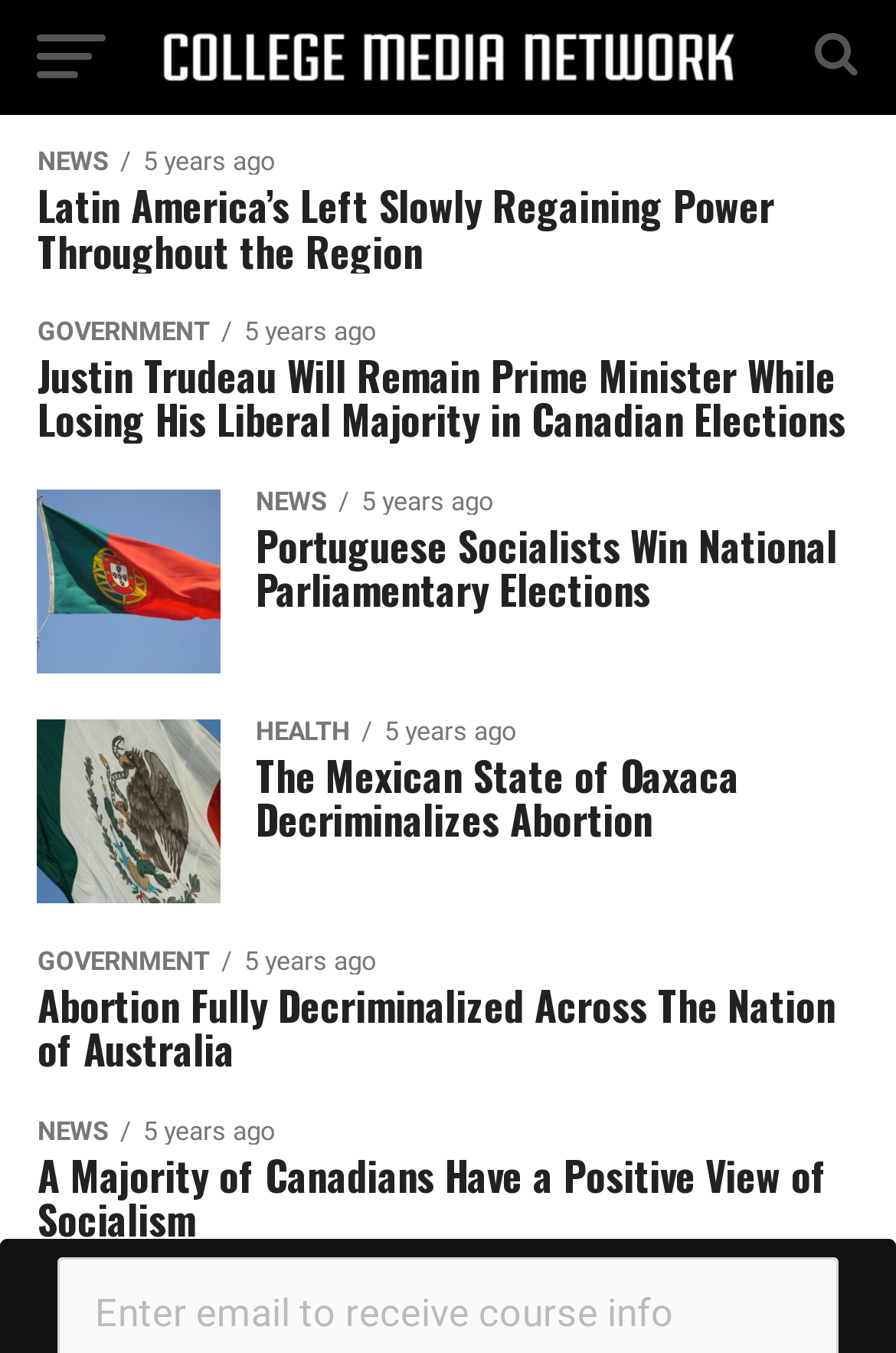How many news headlines are displayed?
Based on the screenshot, answer the question with a single word or phrase.

6